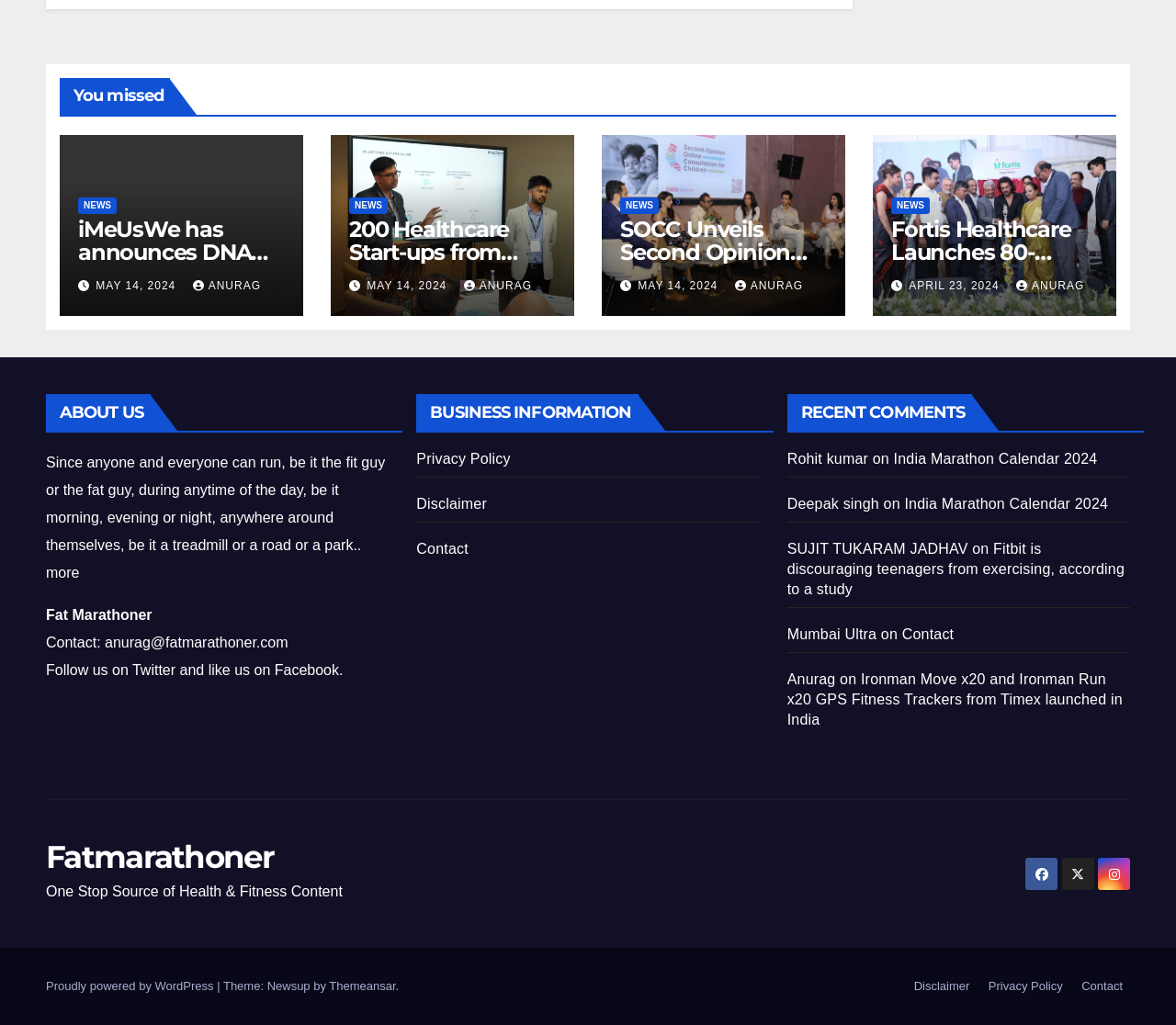How many recent comments are listed?
Answer with a single word or short phrase according to what you see in the image.

5